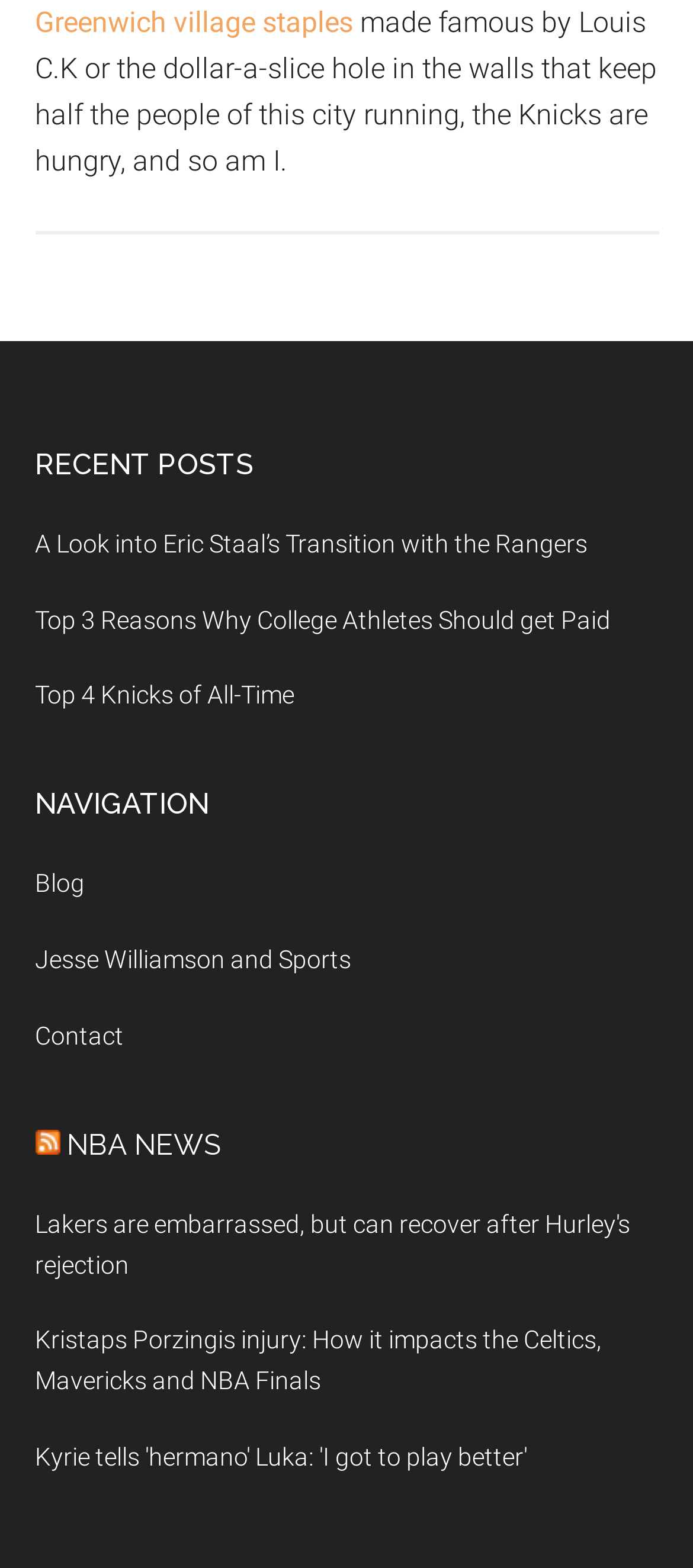Locate and provide the bounding box coordinates for the HTML element that matches this description: "Translation missing: en.layout.general.title 0".

None